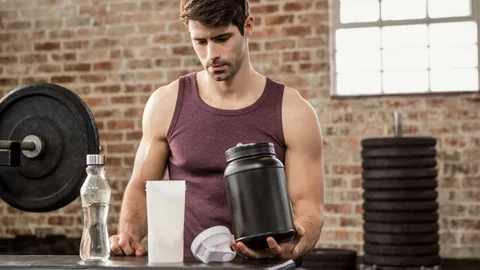What is in the background?
Please provide a single word or phrase as your answer based on the screenshot.

Sets of weights